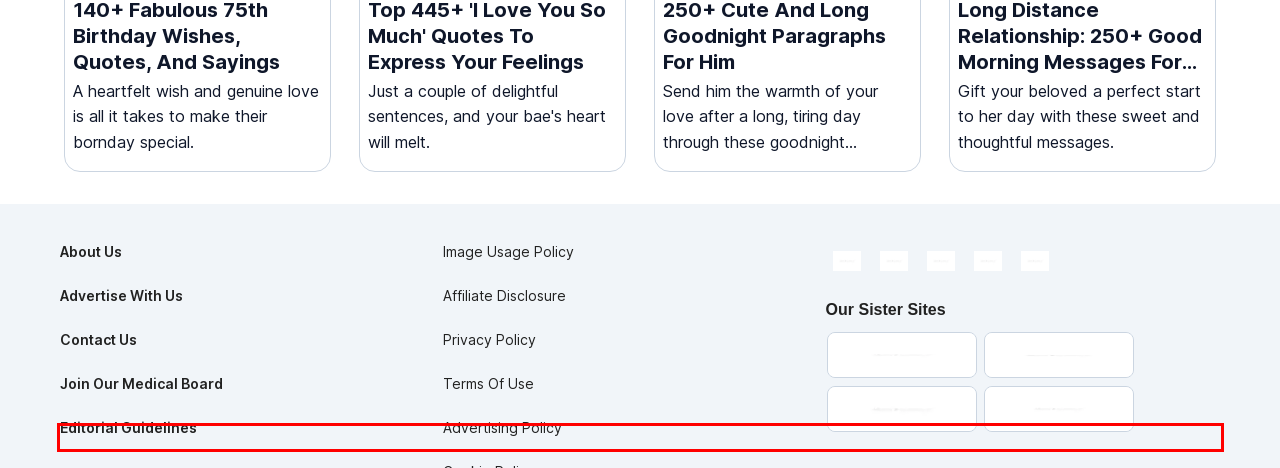Perform OCR on the text inside the red-bordered box in the provided screenshot and output the content.

MomJunction provides content for informational purposes only. It is not intended to be a substitute for professional medical advice, diagnosis, or treatment. Click here for additional information.